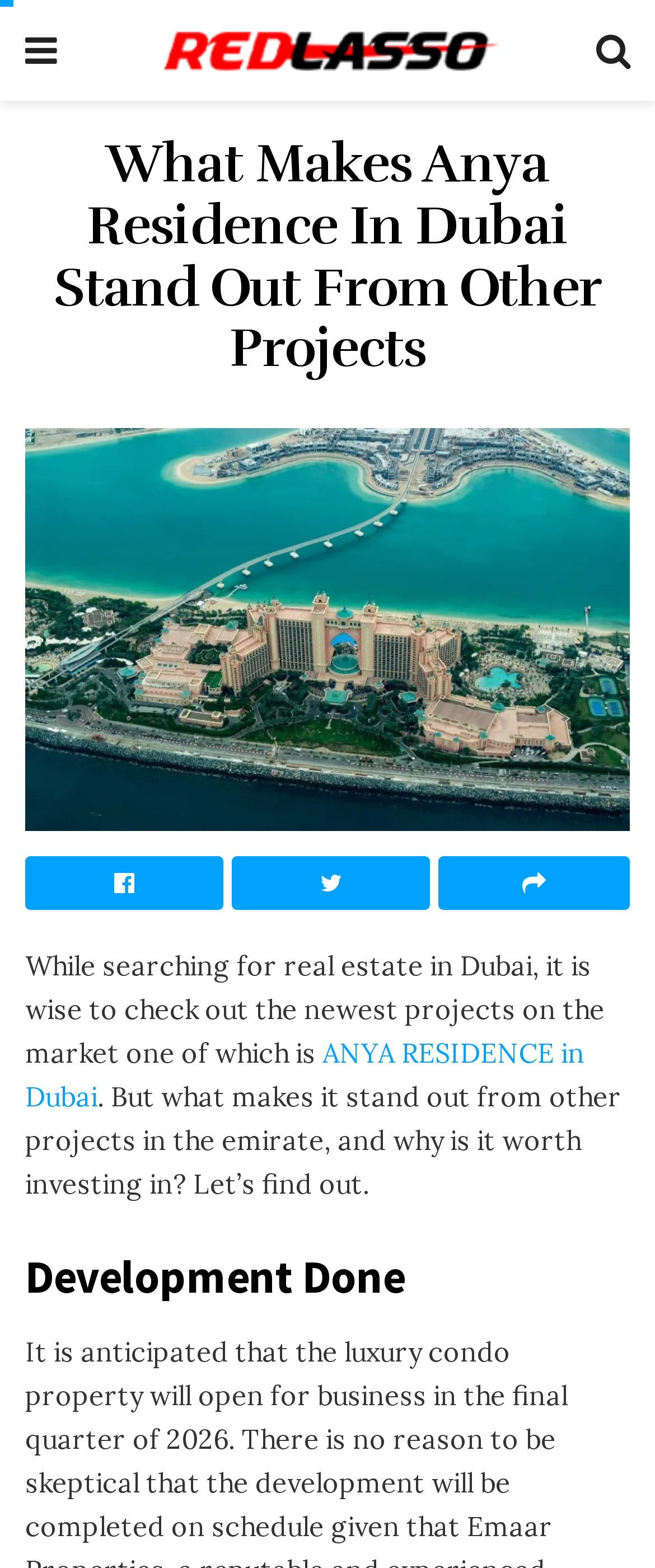Answer the question briefly using a single word or phrase: 
What is the purpose of the article?

To inform about Anya Residence